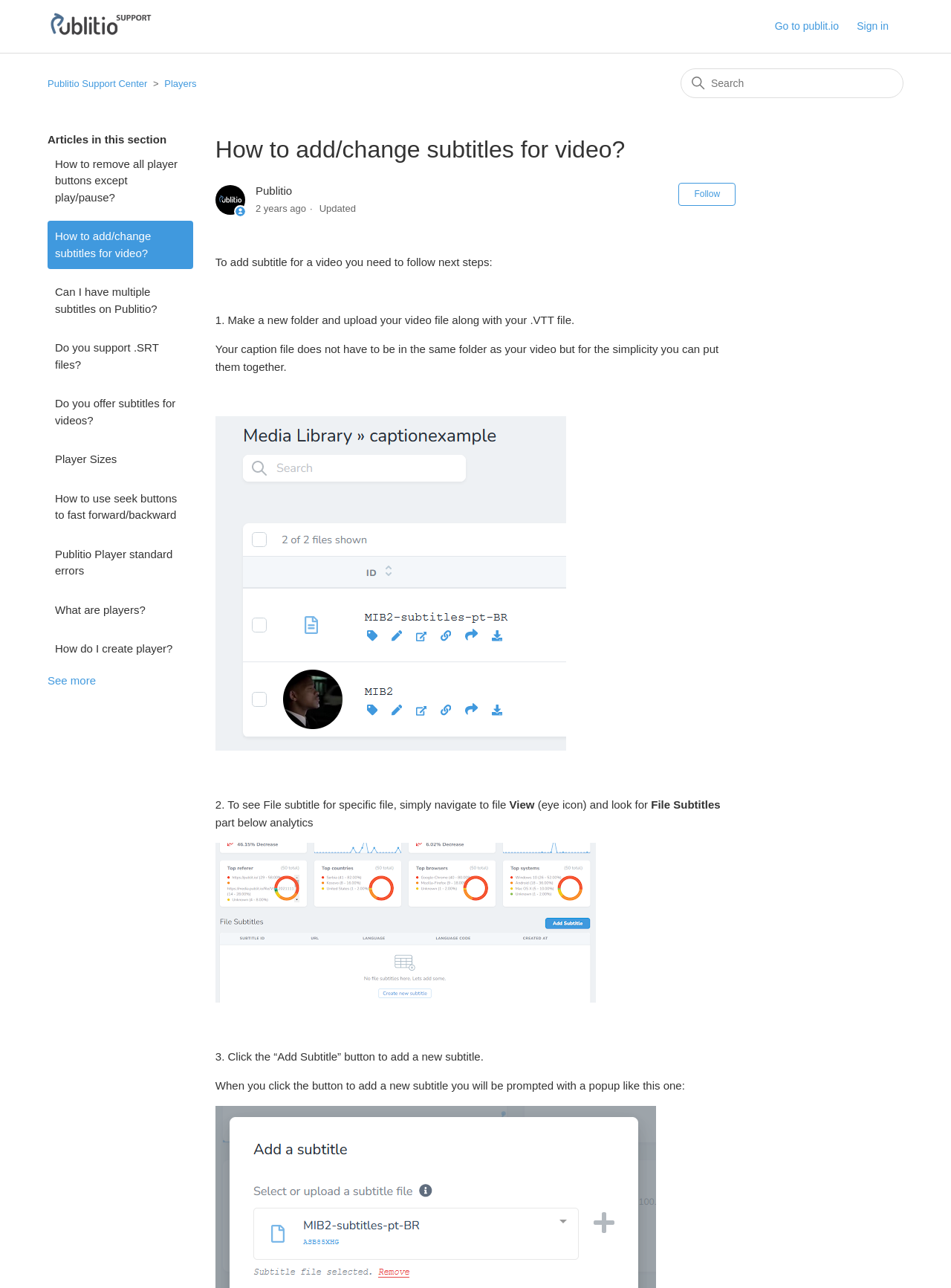Pinpoint the bounding box coordinates for the area that should be clicked to perform the following instruction: "Search".

[0.716, 0.053, 0.95, 0.076]